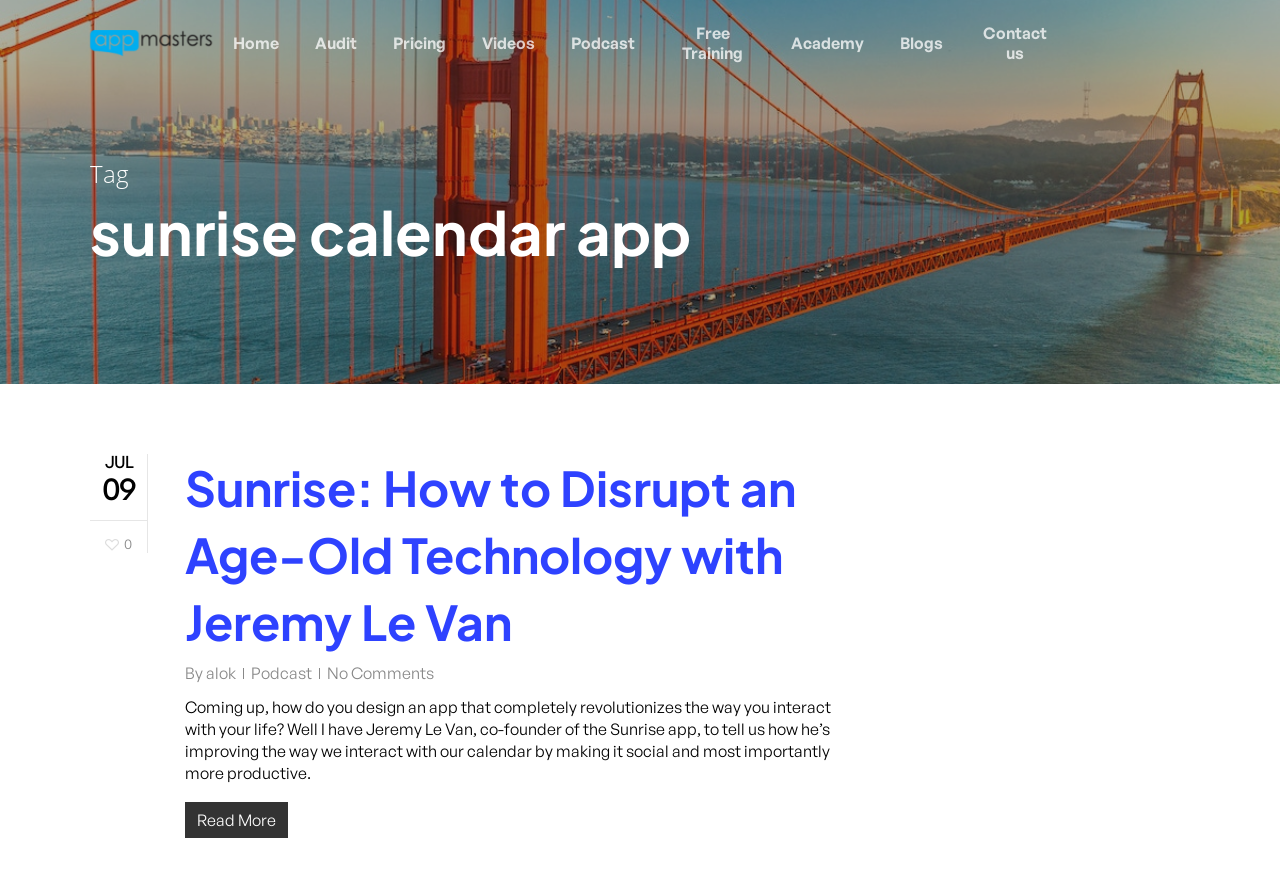What is the topic of the upcoming podcast?
Provide a well-explained and detailed answer to the question.

The text 'Coming up, how do you design an app that completely revolutionizes the way you interact with your life?' suggests that the topic of the upcoming podcast is about designing a productive calendar app, specifically the Sunrise app.